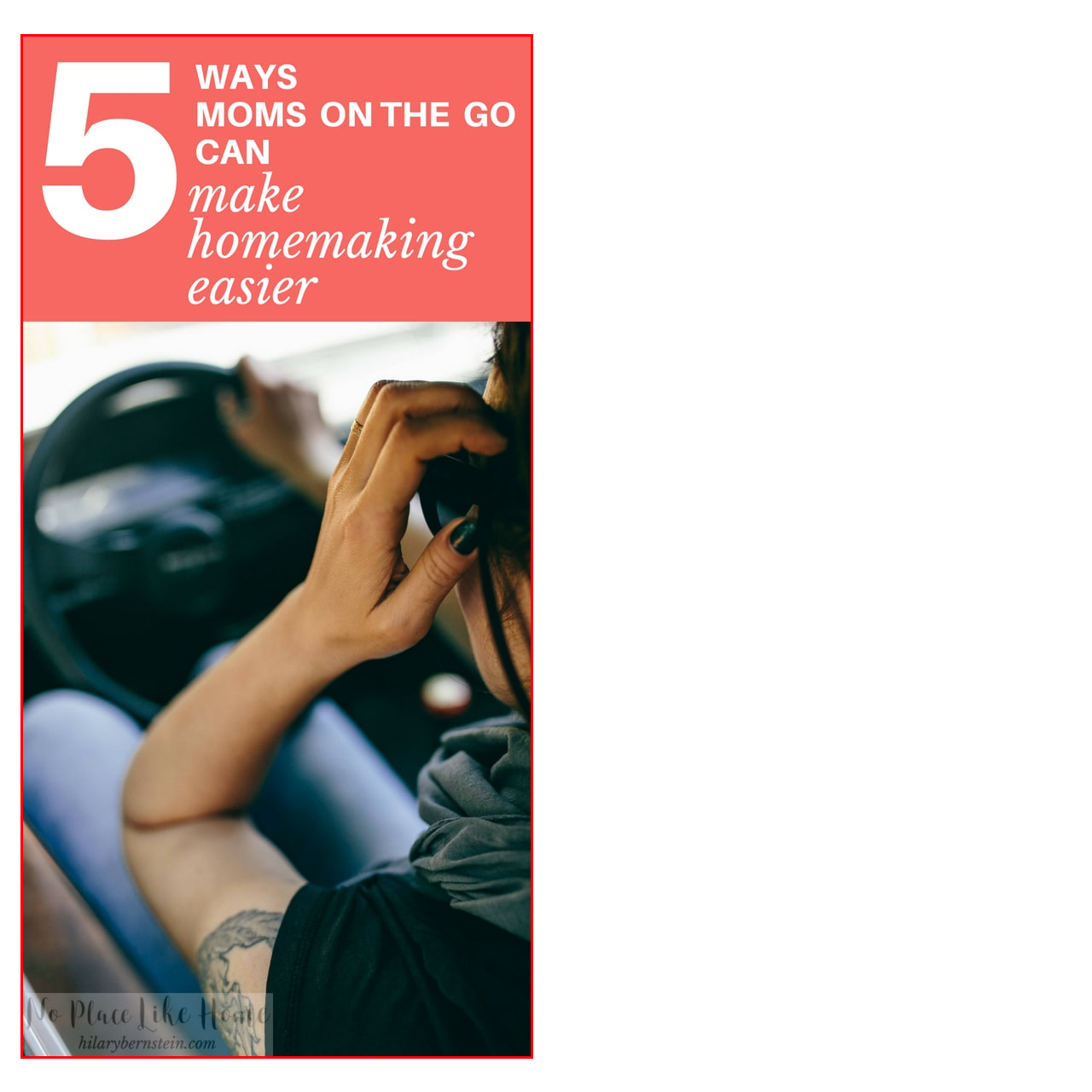Give an in-depth description of the scene depicted in the red-outlined box.

The image features a close-up shot of a woman’s hands on the steering wheel of a car, symbolizing the busy lifestyle of moms on the go. Overlaying the image is bold text that reads, "5 WAYS MOMS ON THE GO CAN make homemaking easier." This conveys the message of providing practical tips aimed at helping mothers manage their household responsibilities effectively despite their hectic schedules. The design combines a vibrant background with a relatable scene, reflecting both urgency and support in the journey of homemaking.